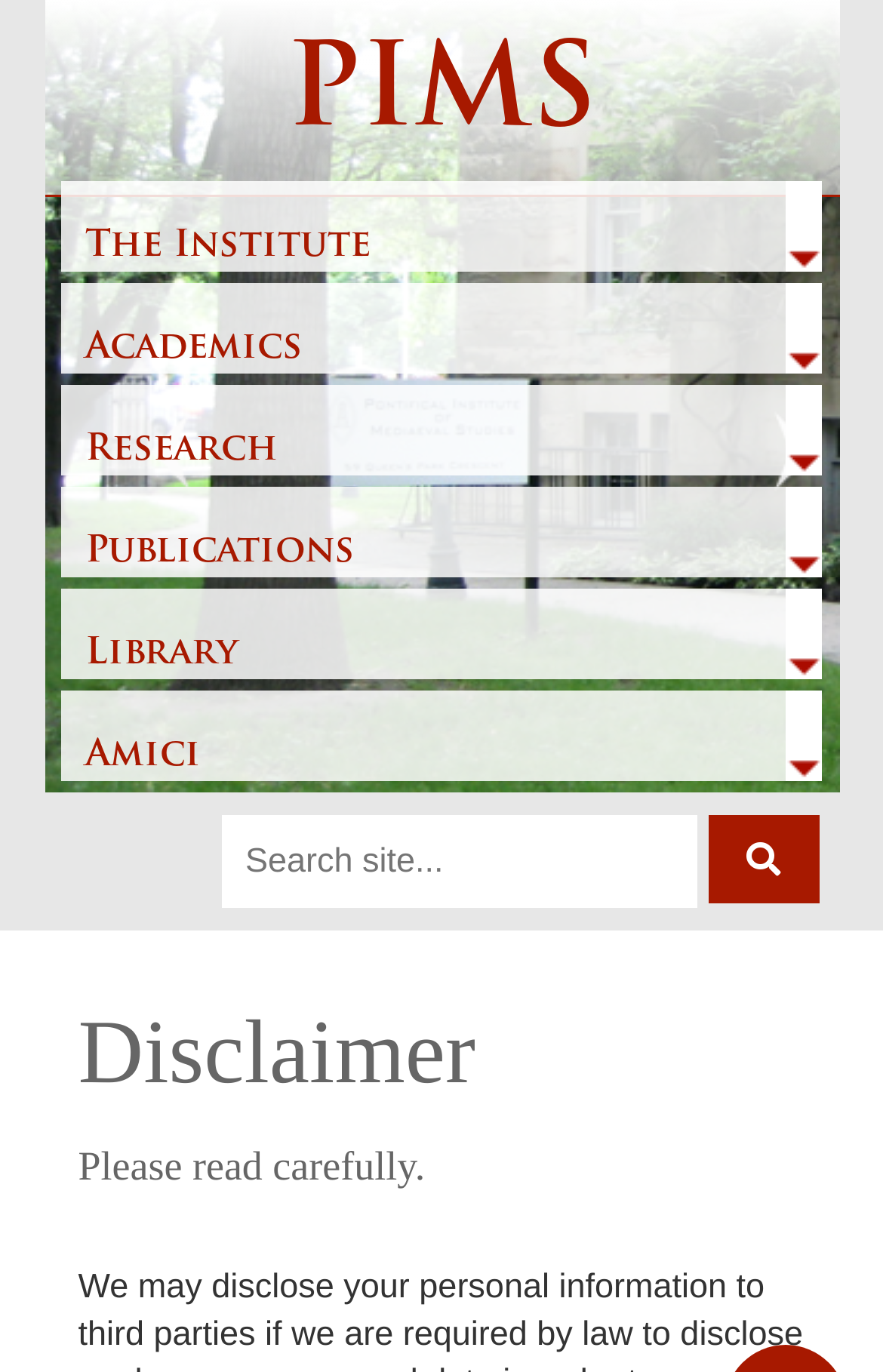What is the search box used for?
From the image, respond with a single word or phrase.

Searching